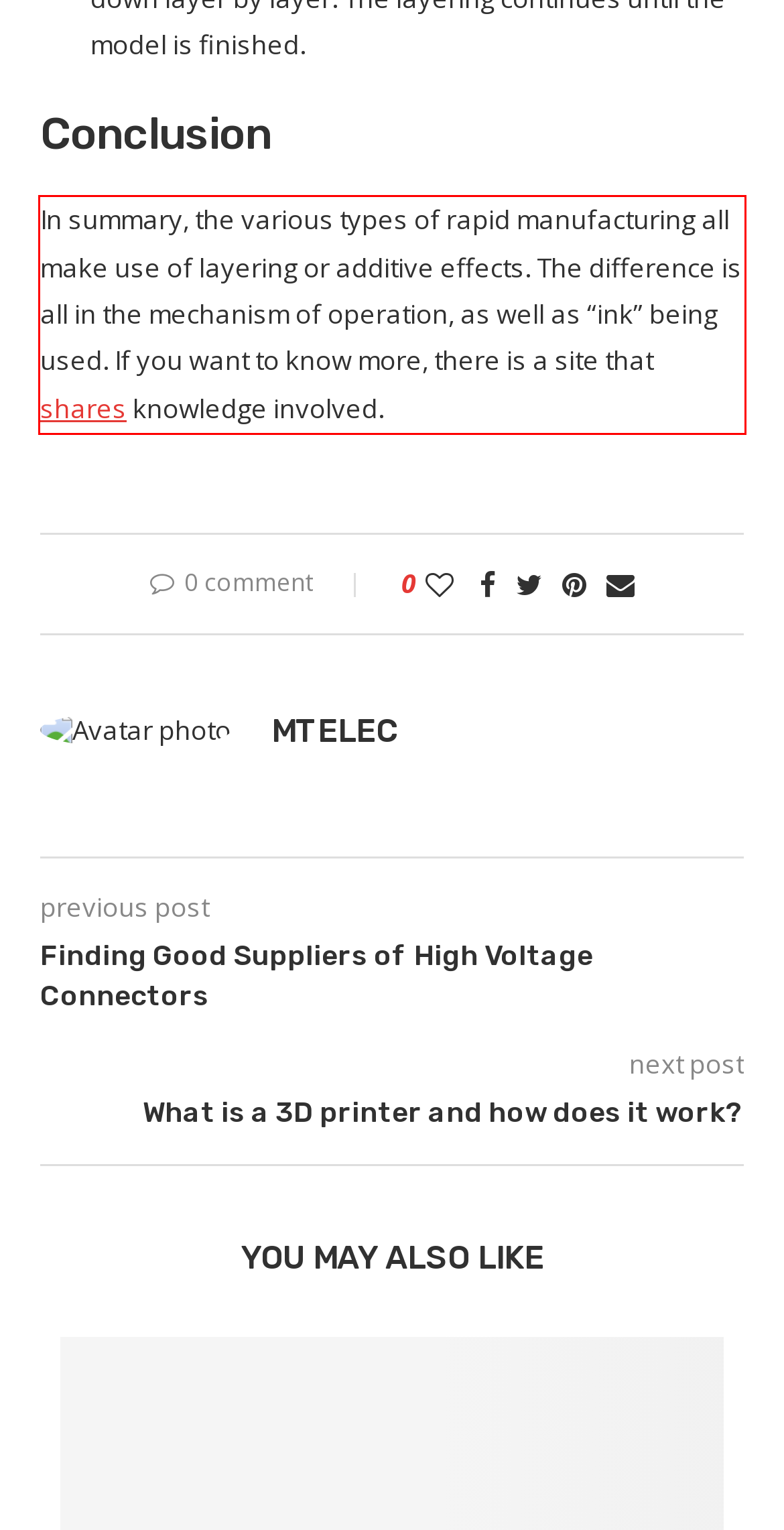You have a screenshot with a red rectangle around a UI element. Recognize and extract the text within this red bounding box using OCR.

In summary, the various types of rapid manufacturing all make use of layering or additive effects. The difference is all in the mechanism of operation, as well as “ink” being used. If you want to know more, there is a site that shares knowledge involved.